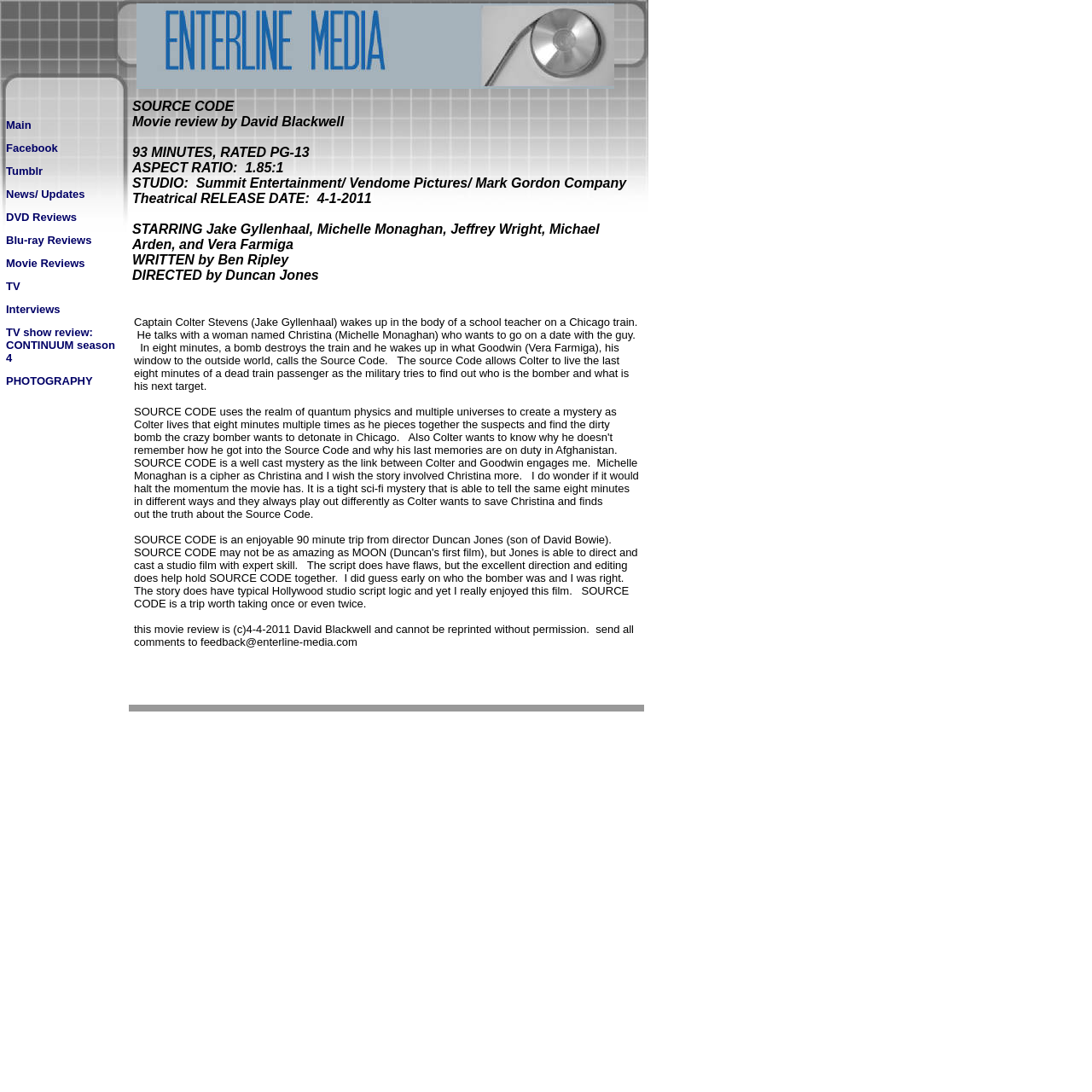Consider the image and give a detailed and elaborate answer to the question: 
What is the name of the actress who plays Christina?

The name of the actress who plays Christina can be found in the text of the webpage, specifically in the sentence 'He talks with a woman named Christina (Michelle Monaghan) who wants to go on a date with the guy...'.